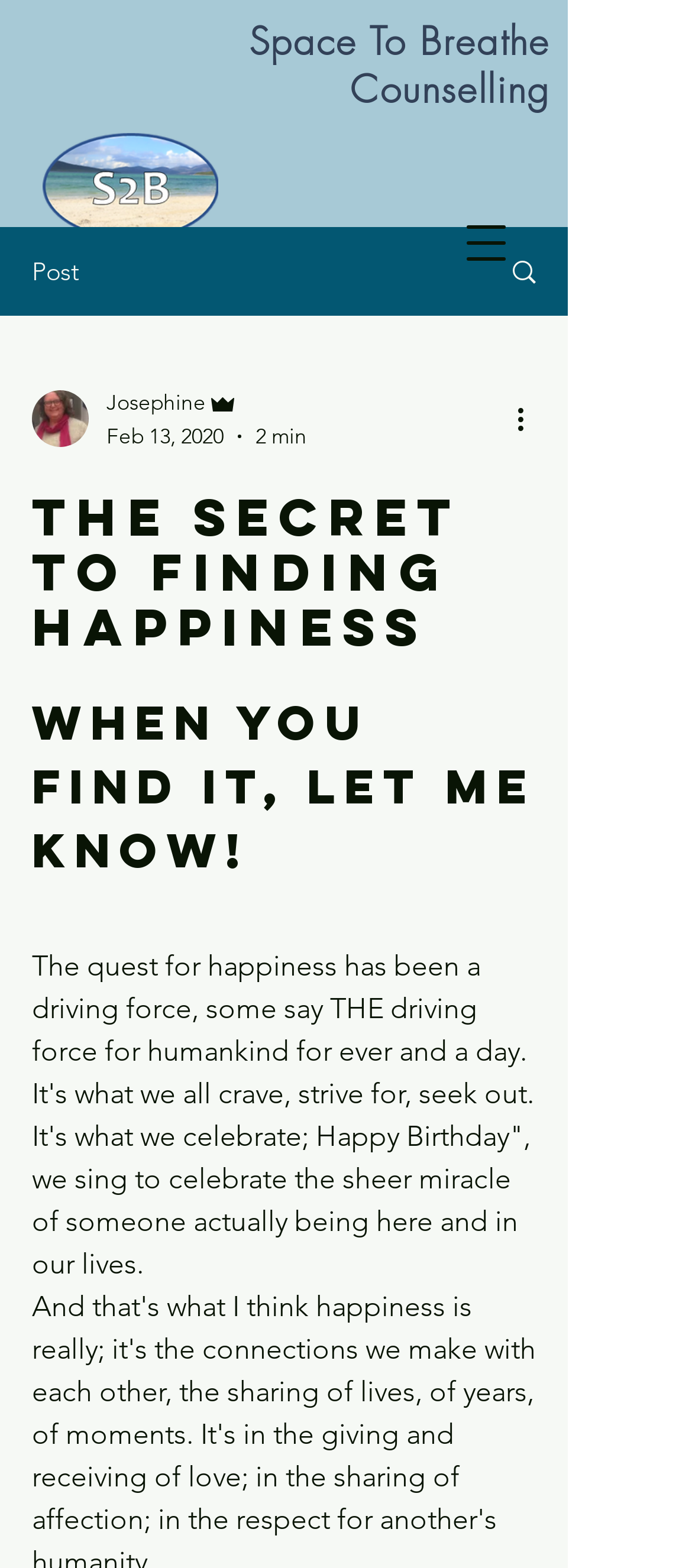How long does it take to read the post?
Look at the image and provide a short answer using one word or a phrase.

2 min